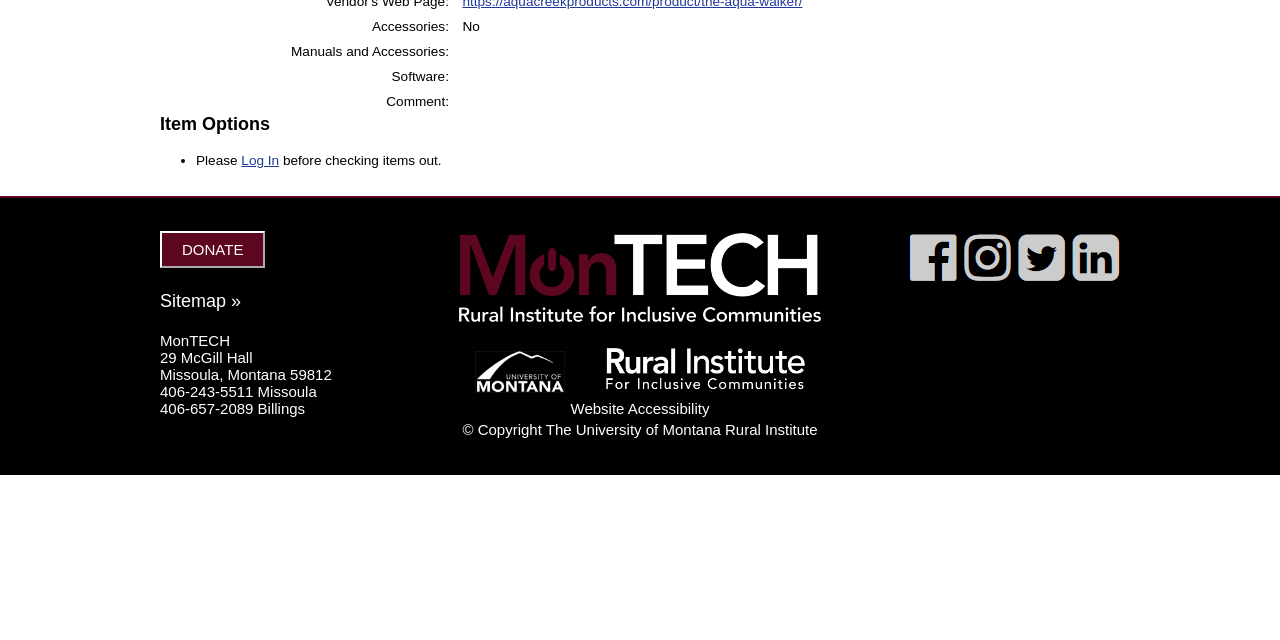Determine the bounding box coordinates in the format (top-left x, top-left y, bottom-right x, bottom-right y). Ensure all values are floating point numbers between 0 and 1. Identify the bounding box of the UI element described by: Linked In page

[0.837, 0.415, 0.875, 0.447]